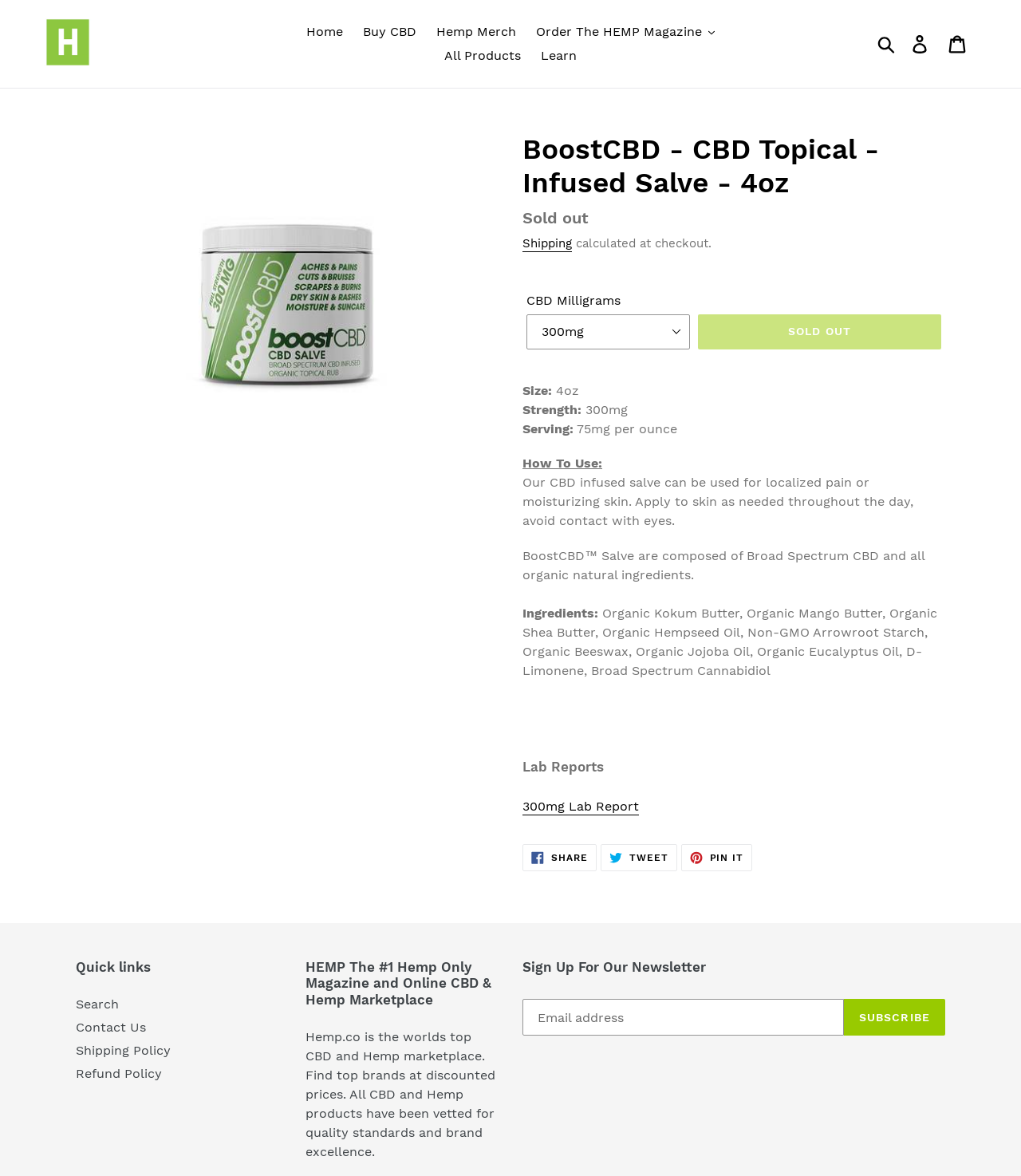Write a detailed summary of the webpage, including text, images, and layout.

This webpage is about a CBD topical product, specifically a 4oz infused salve with 300mg strength and 75mg per ounce serving. The product is sold out, as indicated by the "Sold out" label. 

At the top of the page, there is a navigation menu with links to "Home", "Buy CBD", "Hemp Merch", and "All Products". There is also a search button and a login link. 

Below the navigation menu, there is a large image of the product, followed by a heading with the product name and a description list with details about the product, including its regular price. 

The product details section is divided into several parts. The first part provides information about the product's size, strength, and serving. The second part explains how to use the product, stating that it can be used for localized pain or moisturizing skin. 

The next section lists the ingredients of the product, which include organic kokum butter, mango butter, shea butter, and broad-spectrum cannabidiol. 

There is also a section for lab reports, with a link to a 300mg lab report. 

The page also features social media links to share the product on Facebook, Twitter, and Pinterest. 

At the bottom of the page, there are quick links to search, contact us, shipping policy, and refund policy. There is also a section about HEMP, the #1 hemp only magazine and online CBD & hemp marketplace, with a brief description of the platform. 

Finally, there is a newsletter signup section where users can enter their email address to subscribe.